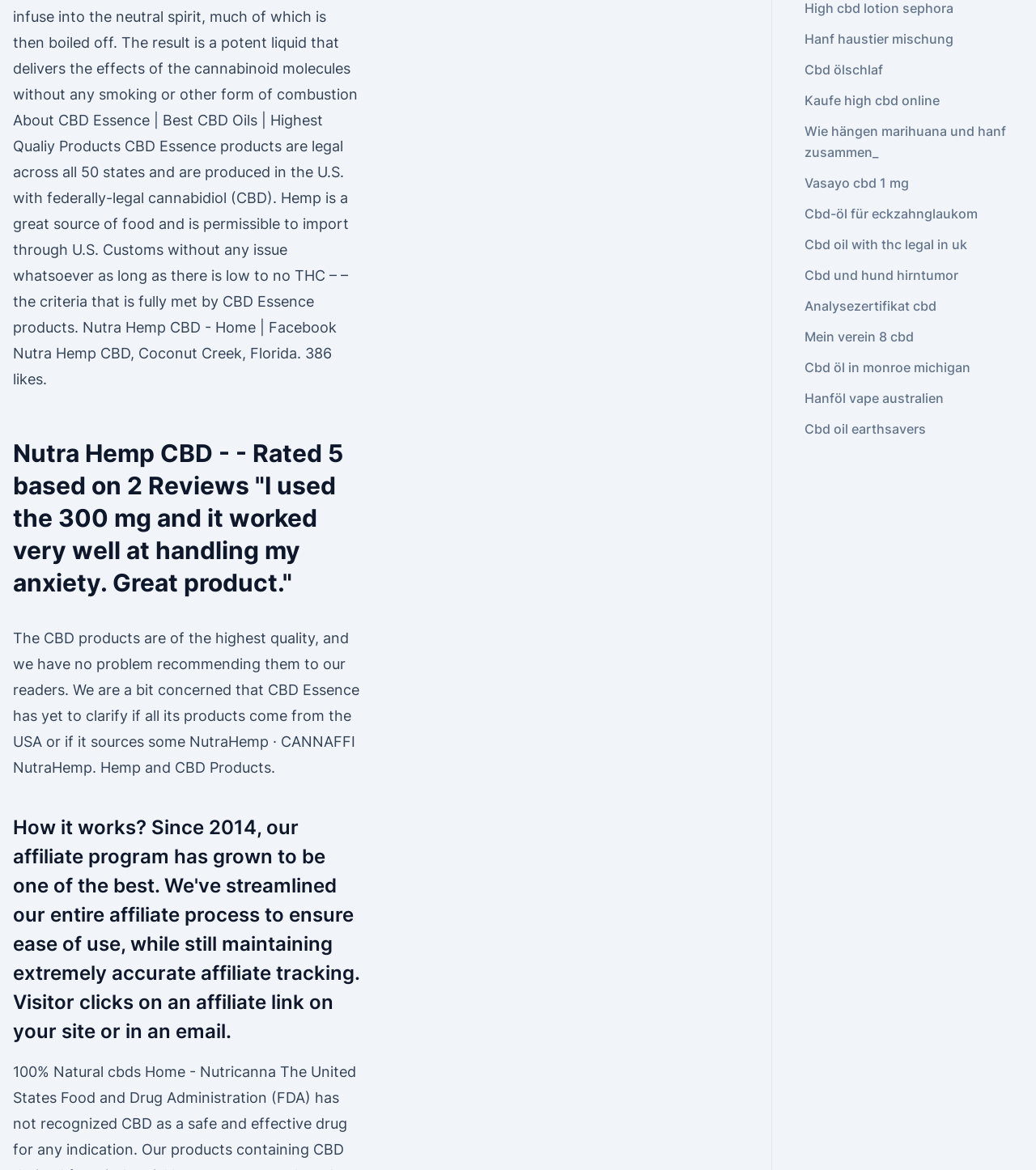Find the bounding box coordinates for the HTML element specified by: "Mein verein 8 cbd".

[0.776, 0.281, 0.882, 0.295]